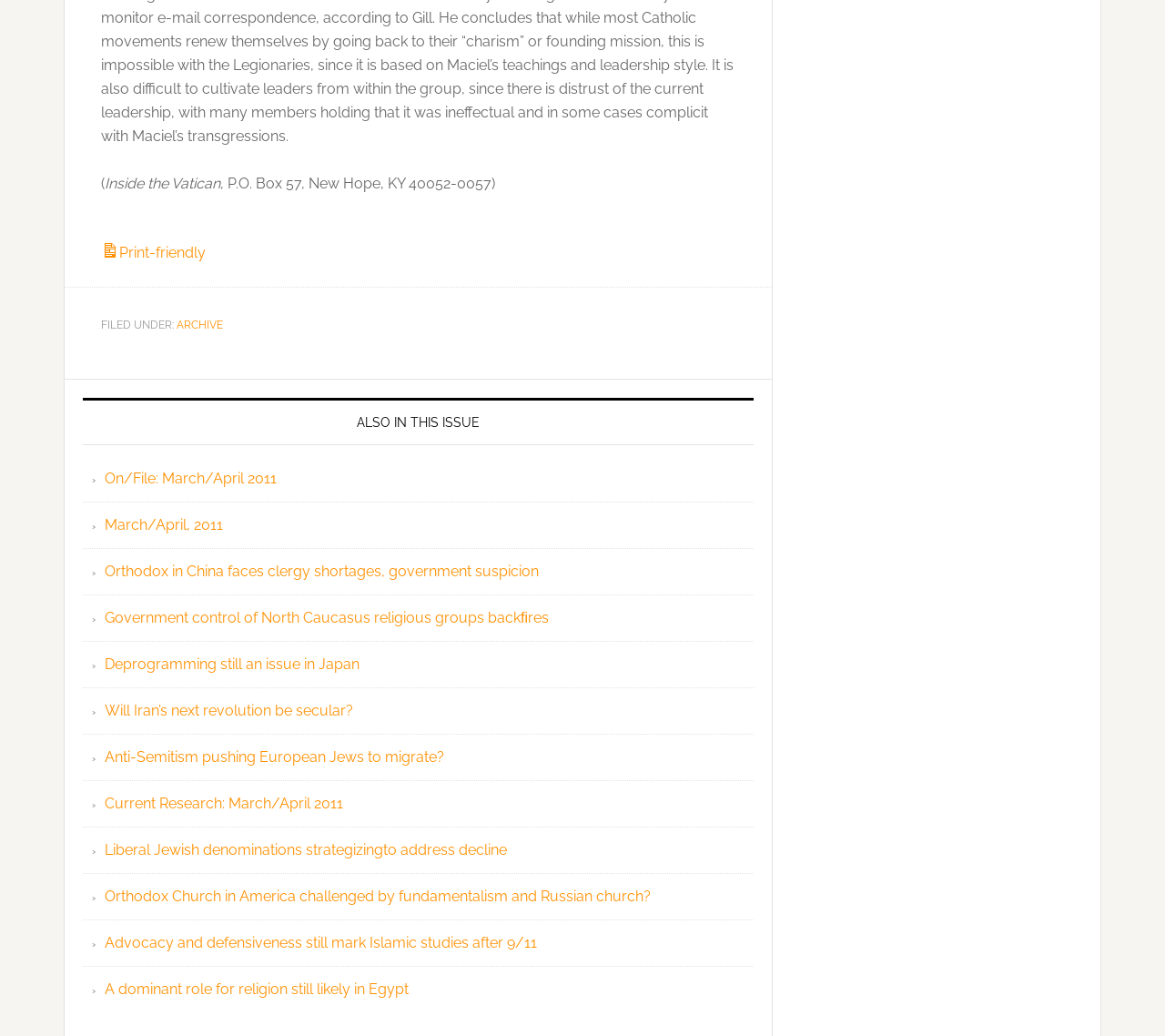What is the title of the section that lists multiple articles?
Respond with a short answer, either a single word or a phrase, based on the image.

ALSO IN THIS ISSUE